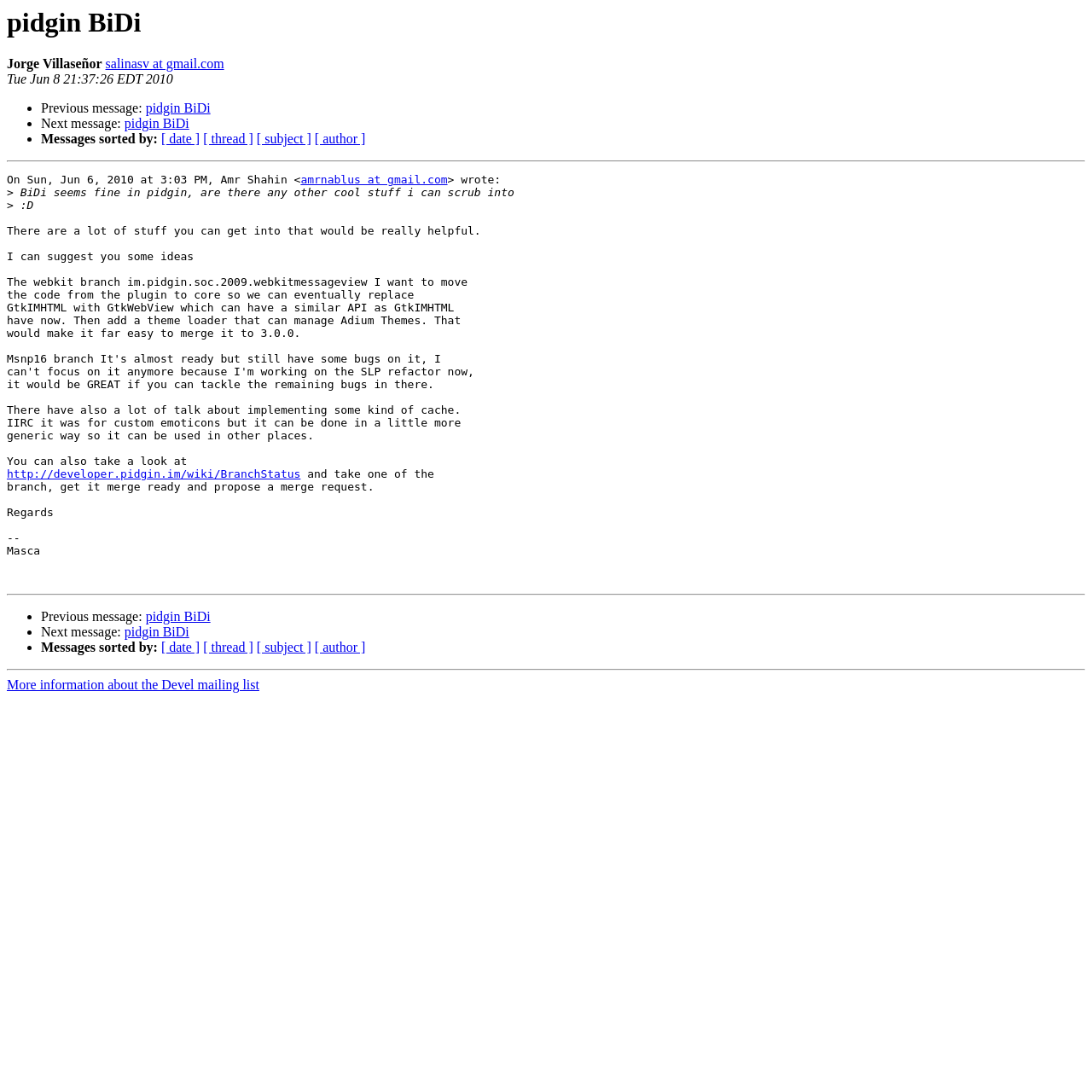Respond to the question below with a single word or phrase:
What is the date of the email?

Sun, Jun 6, 2010